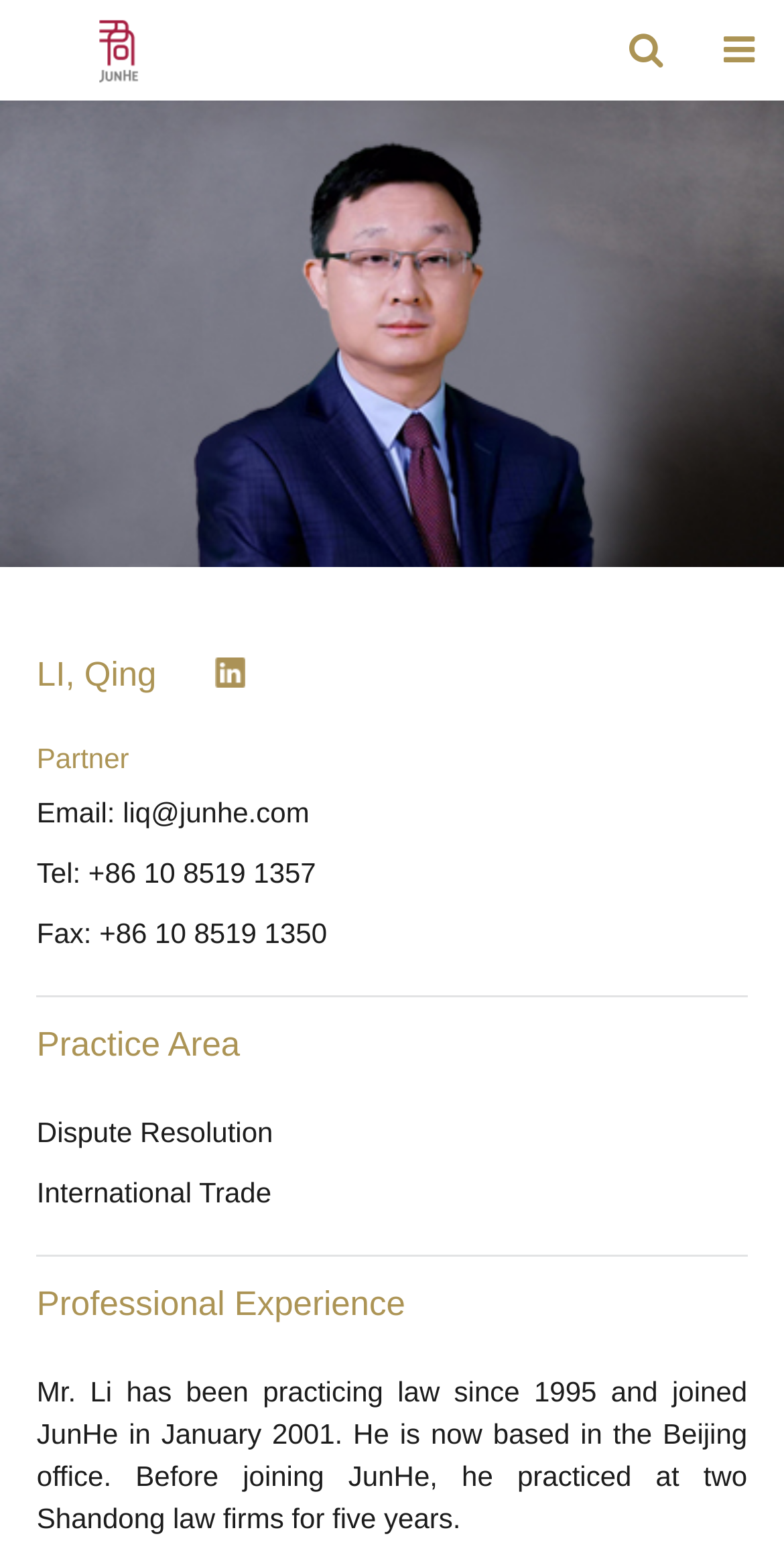Please specify the bounding box coordinates in the format (top-left x, top-left y, bottom-right x, bottom-right y), with values ranging from 0 to 1. Identify the bounding box for the UI component described as follows: https://buytitansgel.com

None